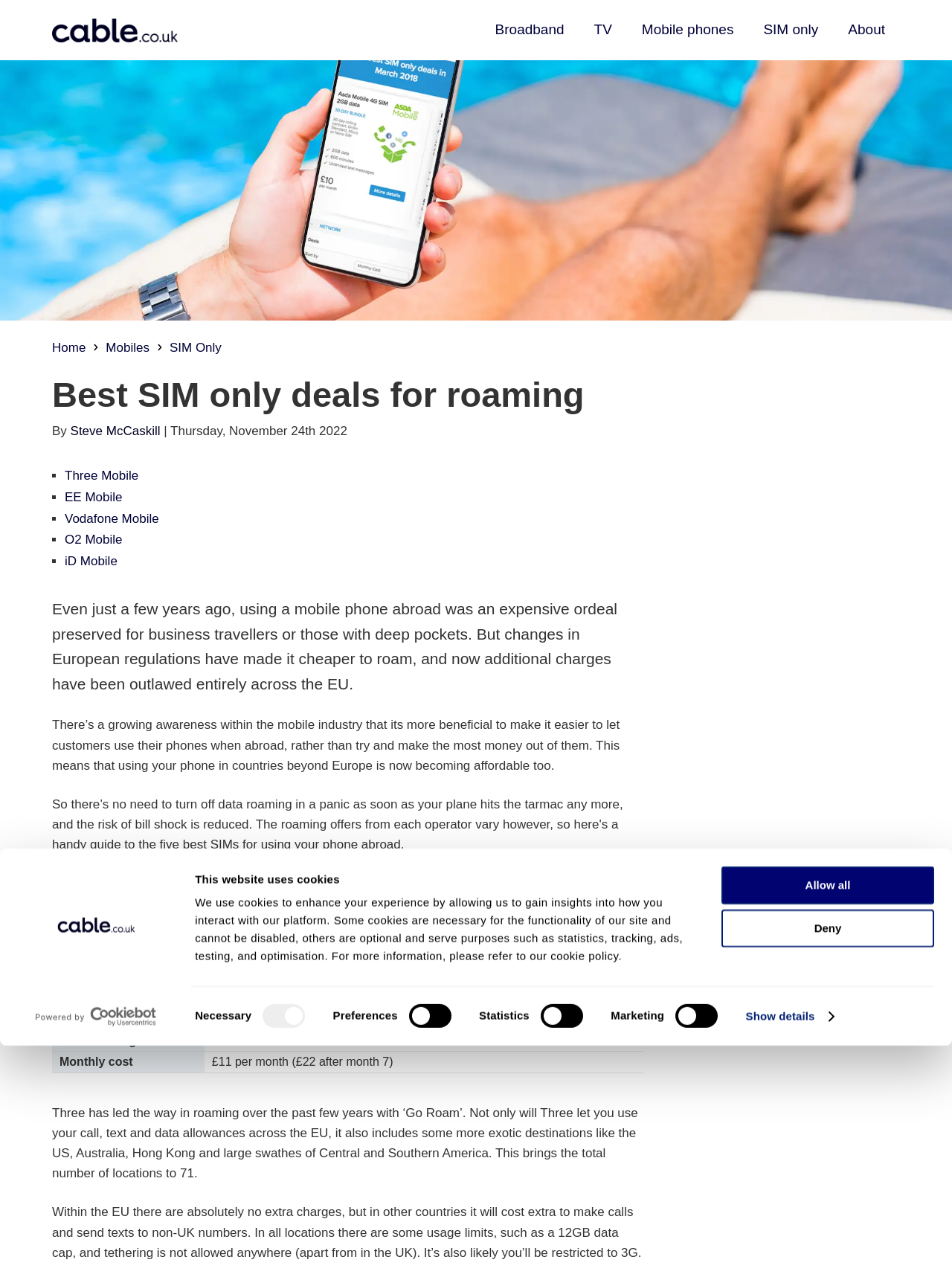Predict the bounding box coordinates of the area that should be clicked to accomplish the following instruction: "Click the 'Deny' button". The bounding box coordinates should consist of four float numbers between 0 and 1, i.e., [left, top, right, bottom].

[0.758, 0.639, 0.981, 0.668]